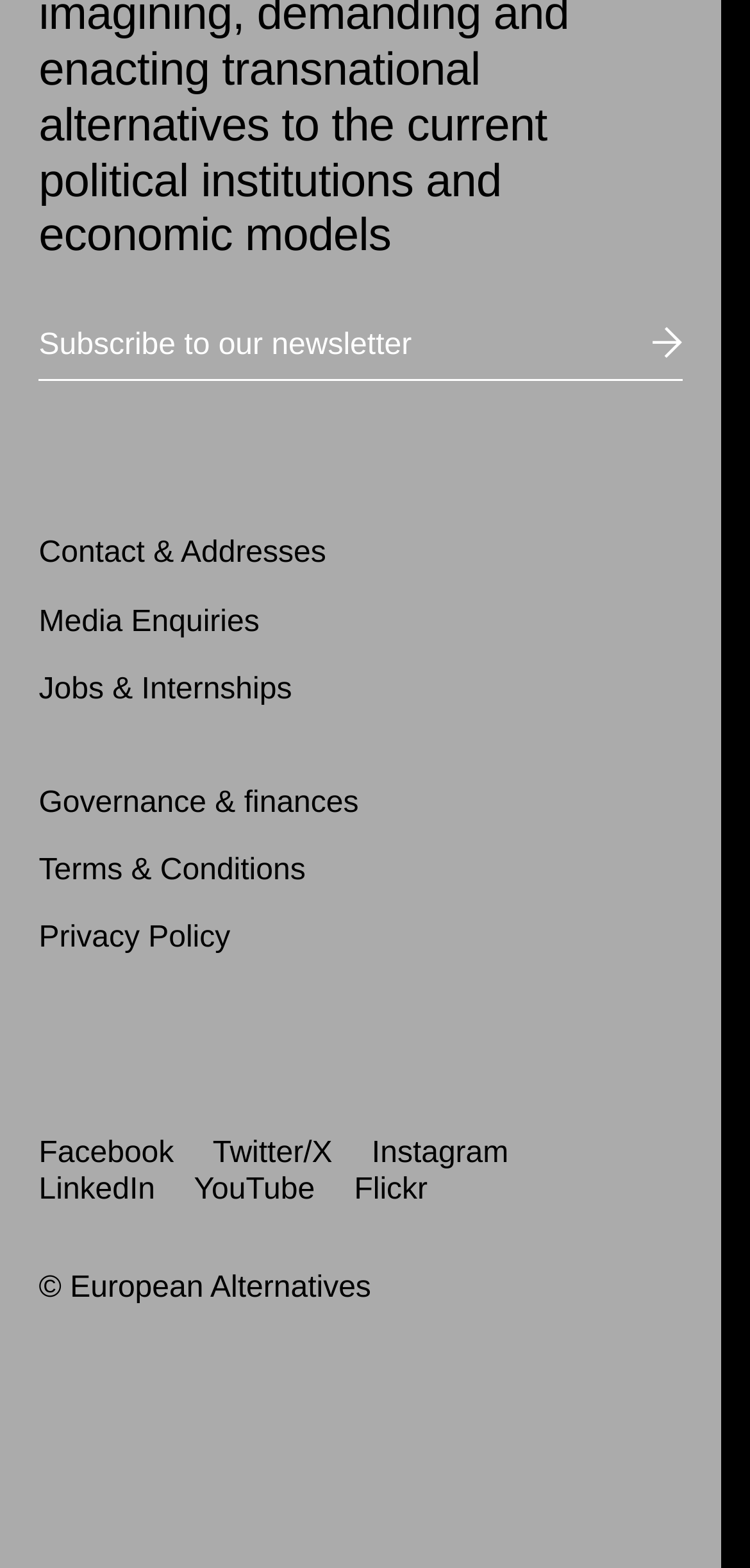Please give a short response to the question using one word or a phrase:
How many social media links are there?

6